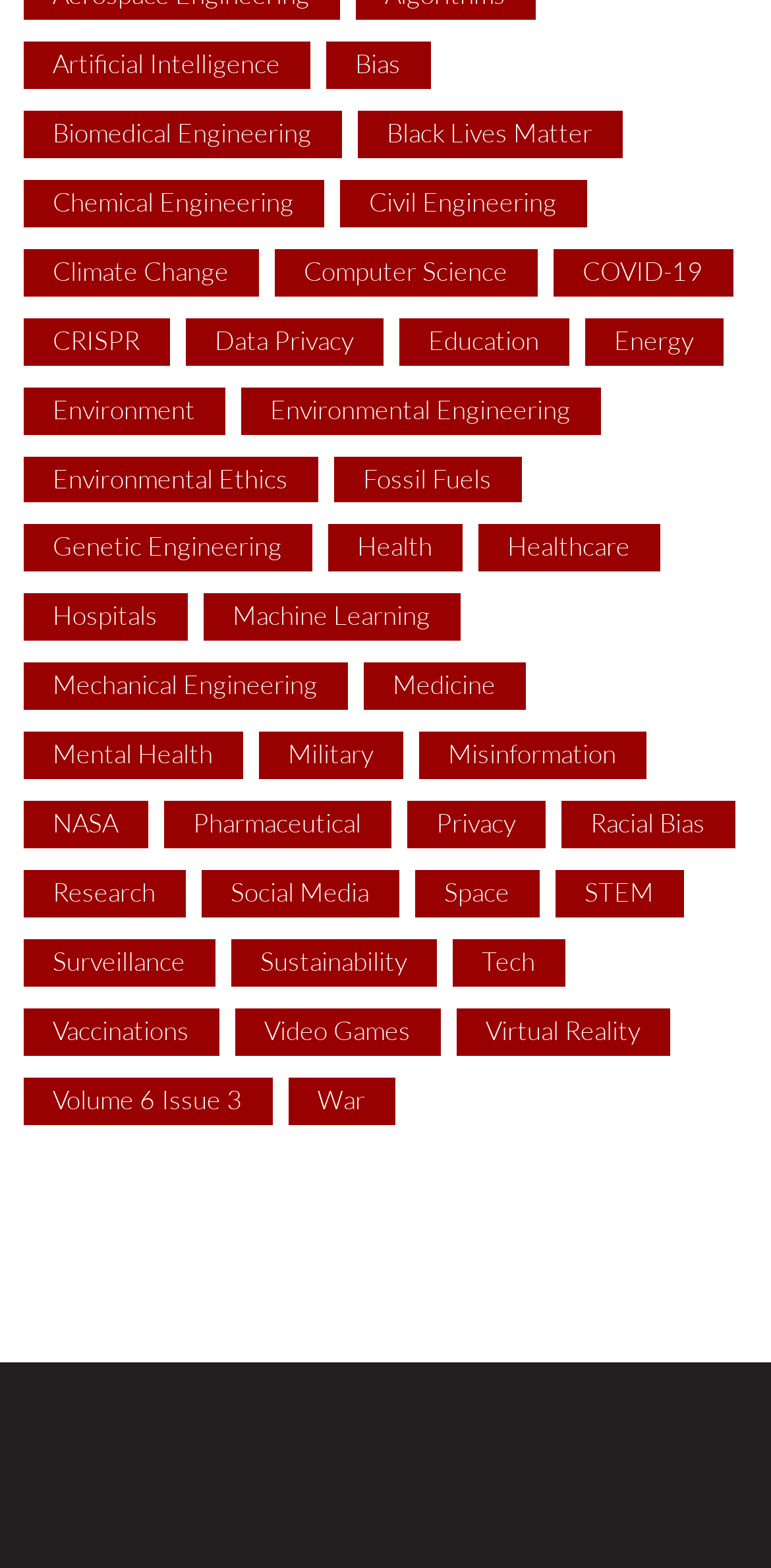Can you find the bounding box coordinates of the area I should click to execute the following instruction: "Explore Climate Change"?

[0.03, 0.159, 0.335, 0.189]